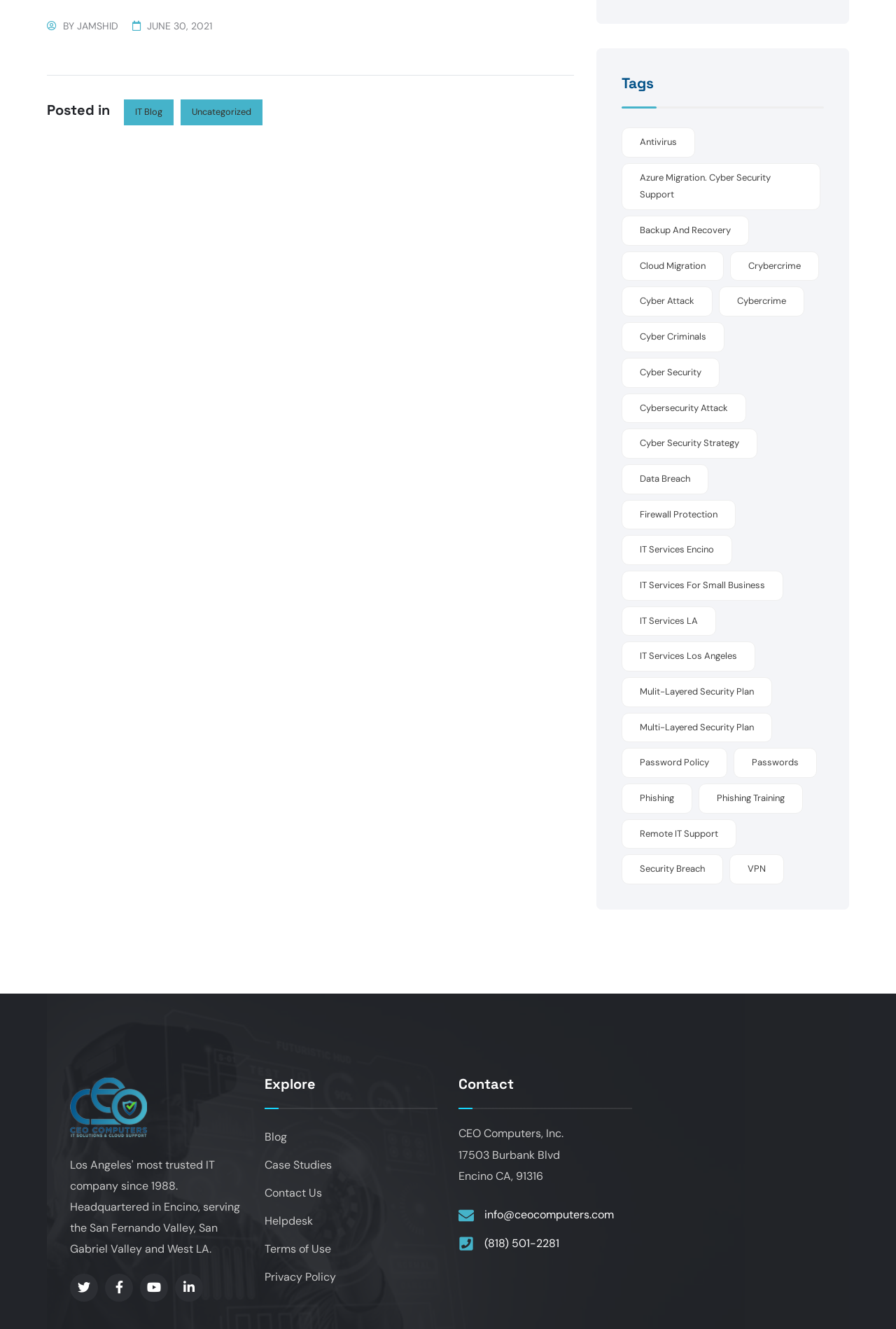Pinpoint the bounding box coordinates of the area that must be clicked to complete this instruction: "Explore BUSINESS category".

None